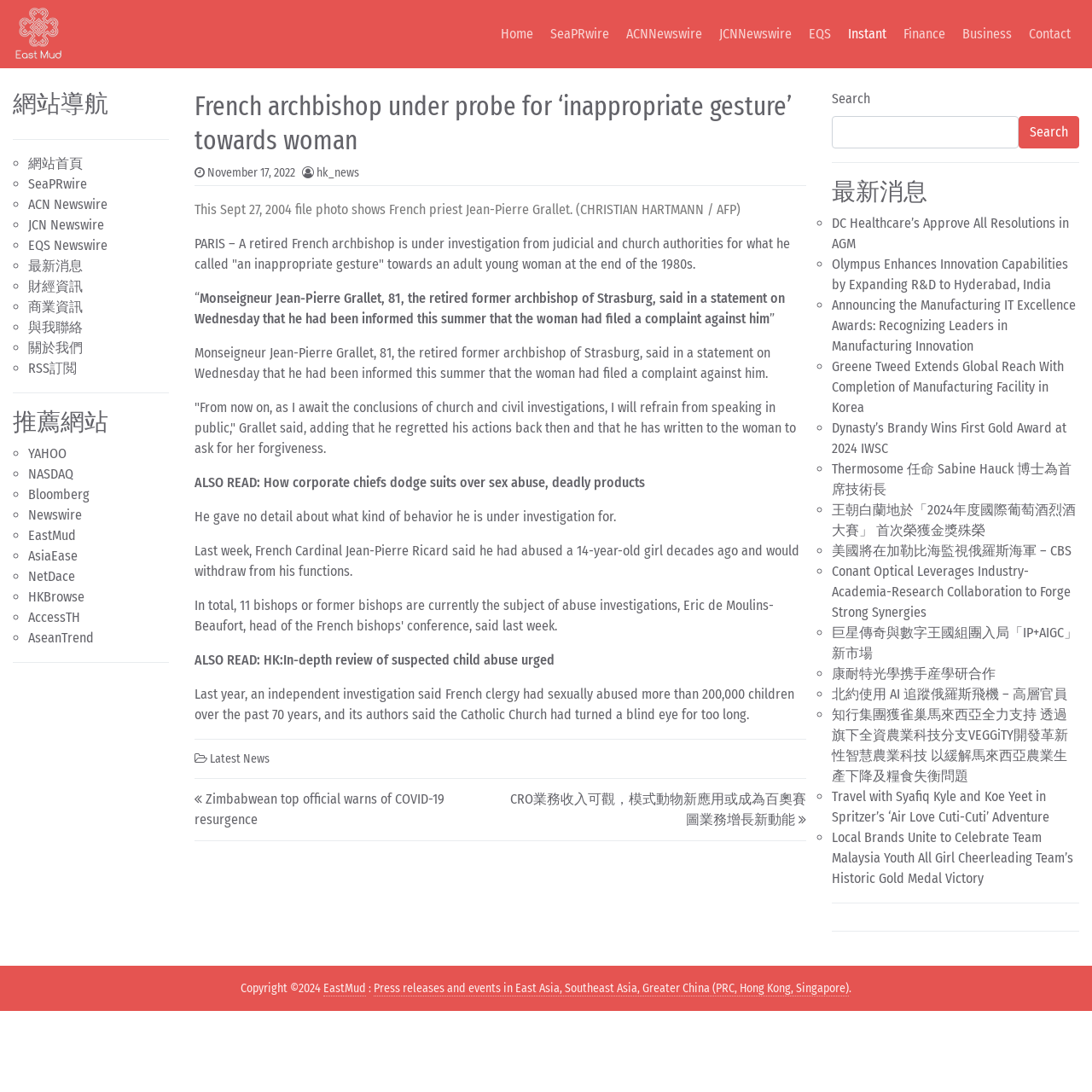What is the name of the French Cardinal who abused a 14-year-old girl?
Give a single word or phrase as your answer by examining the image.

Jean-Pierre Ricard